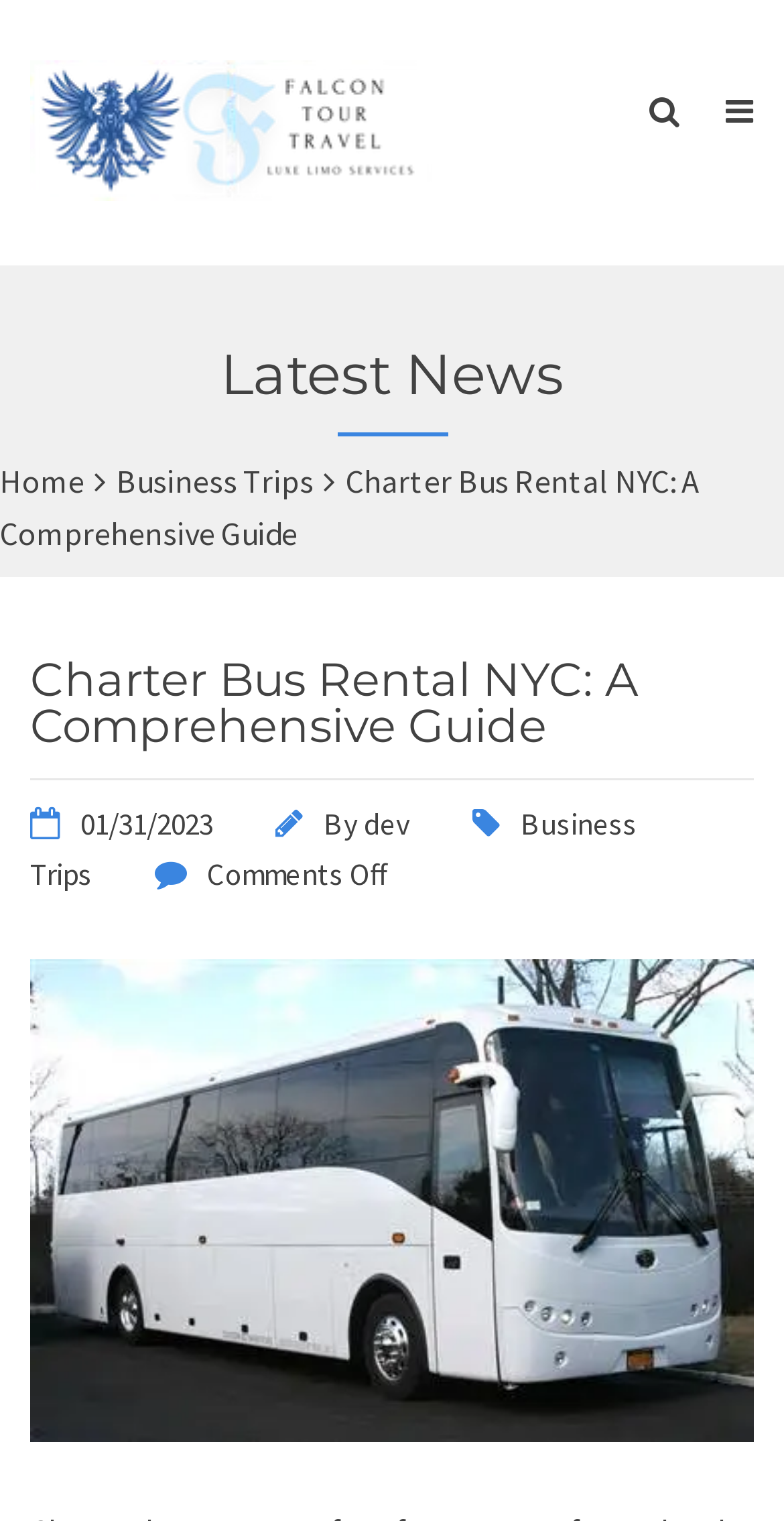Please provide a comprehensive answer to the question based on the screenshot: What type of trips are mentioned on this webpage?

The webpage mentions 'Business Trips' as a category, suggesting that the charter bus rental service is suitable for corporate events or business travel.